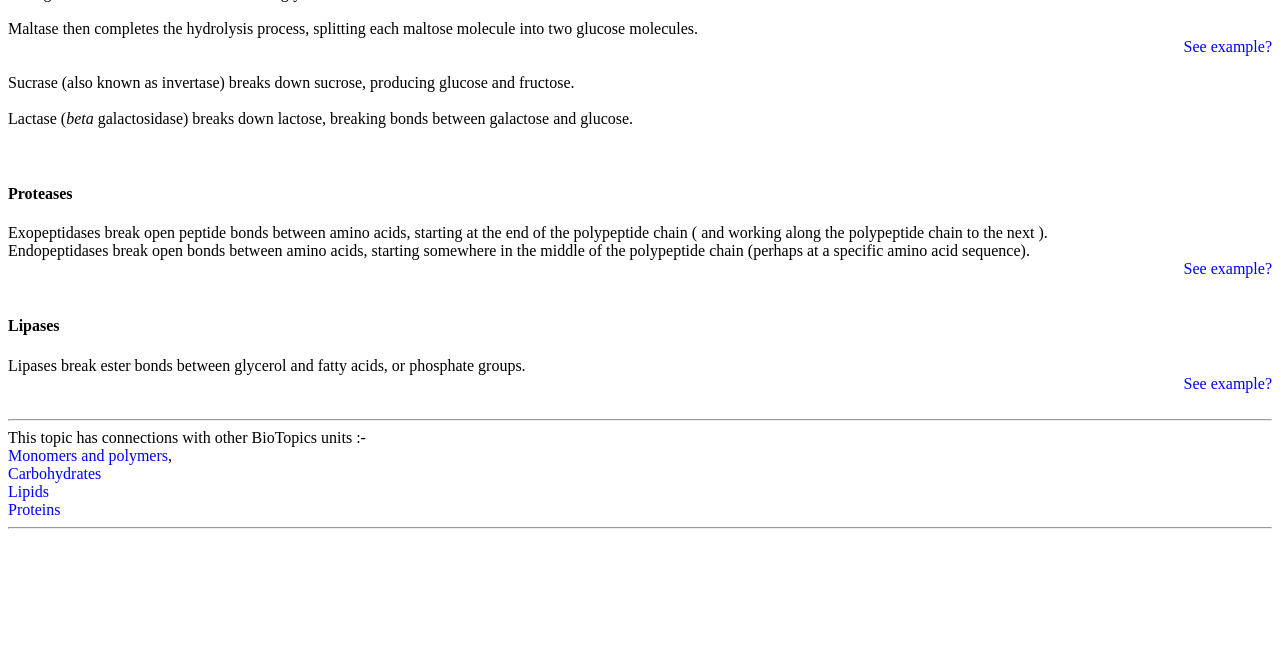Please determine the bounding box coordinates of the area that needs to be clicked to complete this task: 'Click to see example'. The coordinates must be four float numbers between 0 and 1, formatted as [left, top, right, bottom].

[0.925, 0.565, 0.994, 0.591]